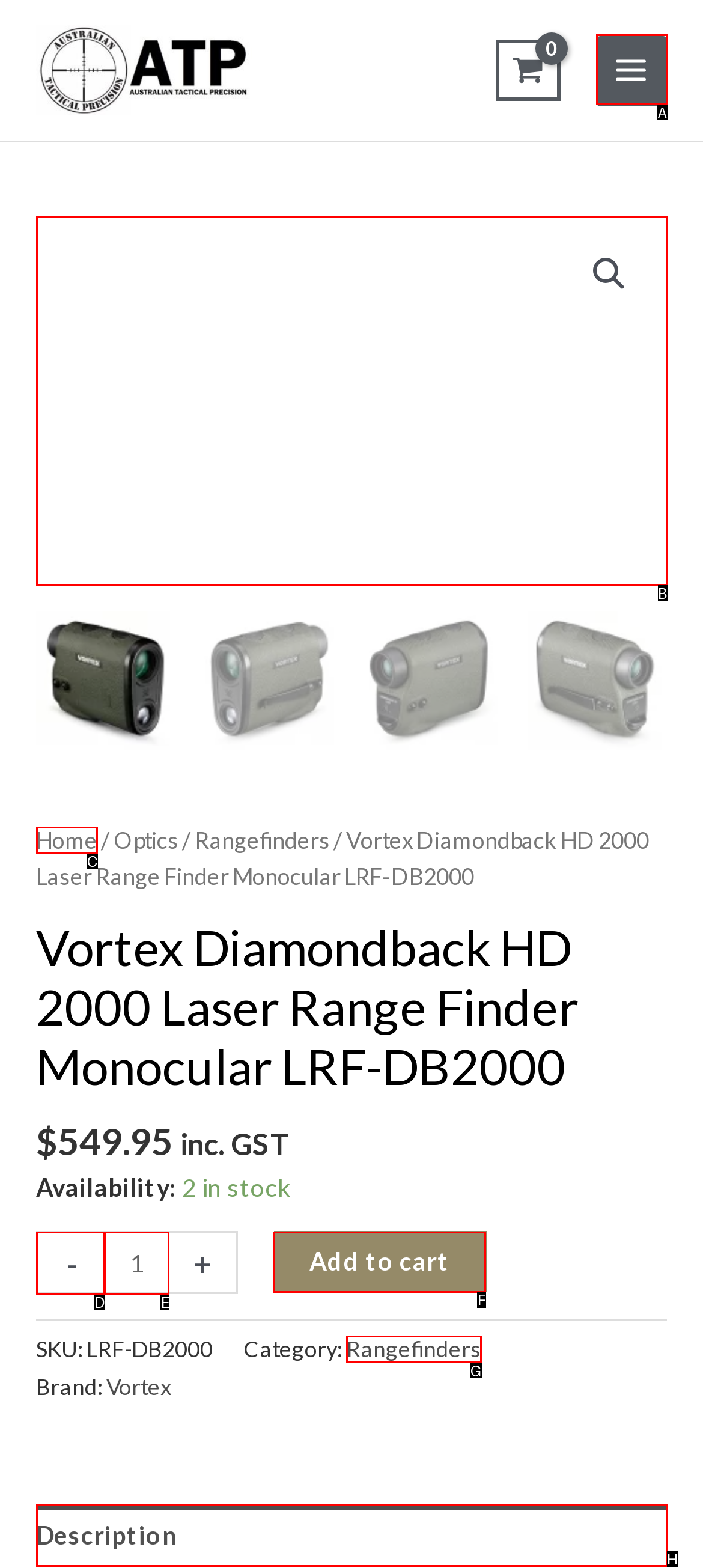Which HTML element should be clicked to complete the following task: Open main menu?
Answer with the letter corresponding to the correct choice.

A